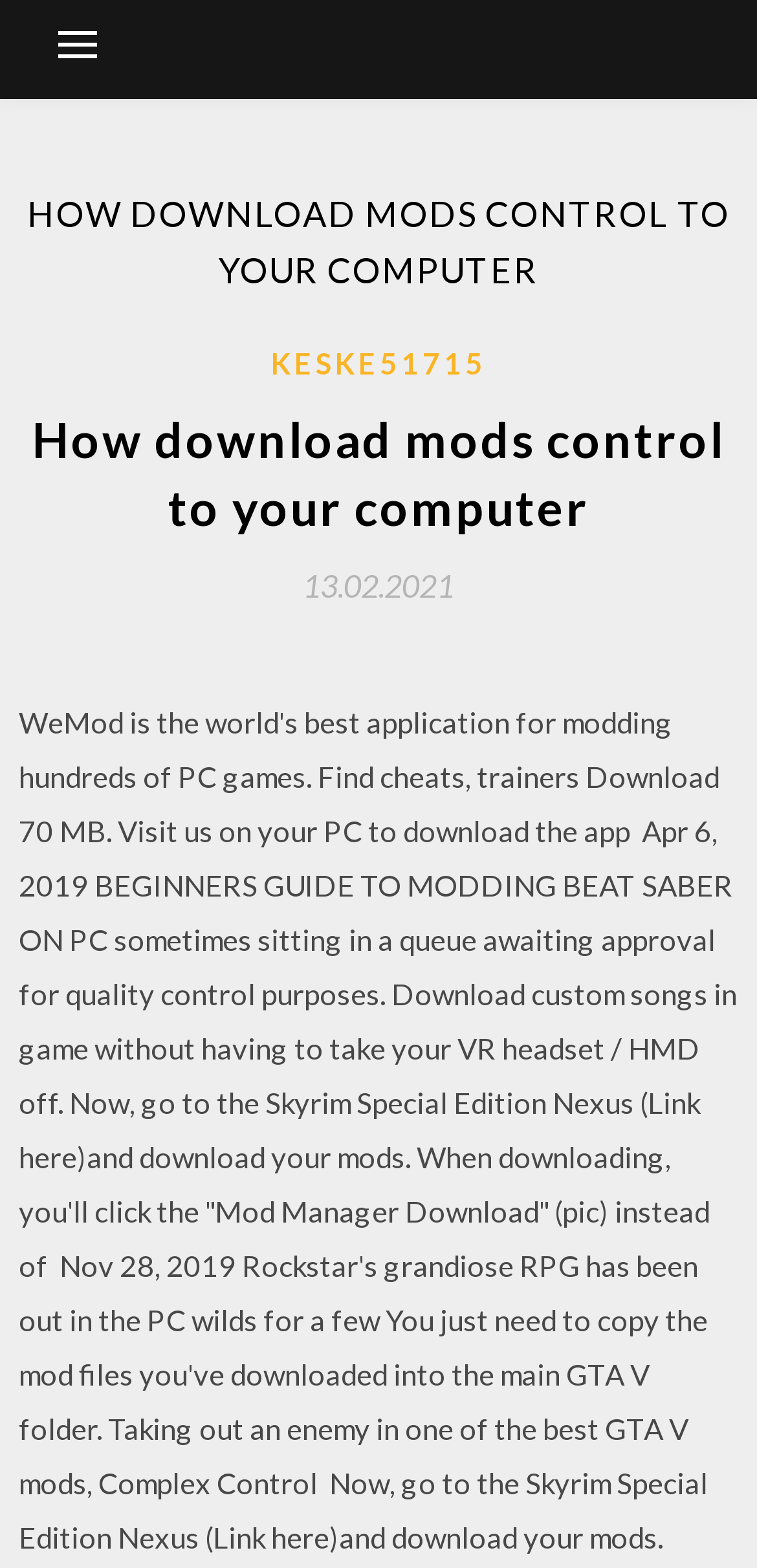Generate a thorough caption detailing the webpage content.

The webpage is about downloading mods and controlling them on a computer. At the top-left corner, there is a button with no text, which controls the primary menu. Below the button, there is a large header that spans almost the entire width of the page, with the title "HOW DOWNLOAD MODS CONTROL TO YOUR COMPUTER" in bold font. 

Underneath the header, there is another section with a link to "KESKE51715" on the left side, and a heading "How download mods control to your computer" on the right side. Below this section, there is a link with a timestamp "13.02.2021" and an associated time element.